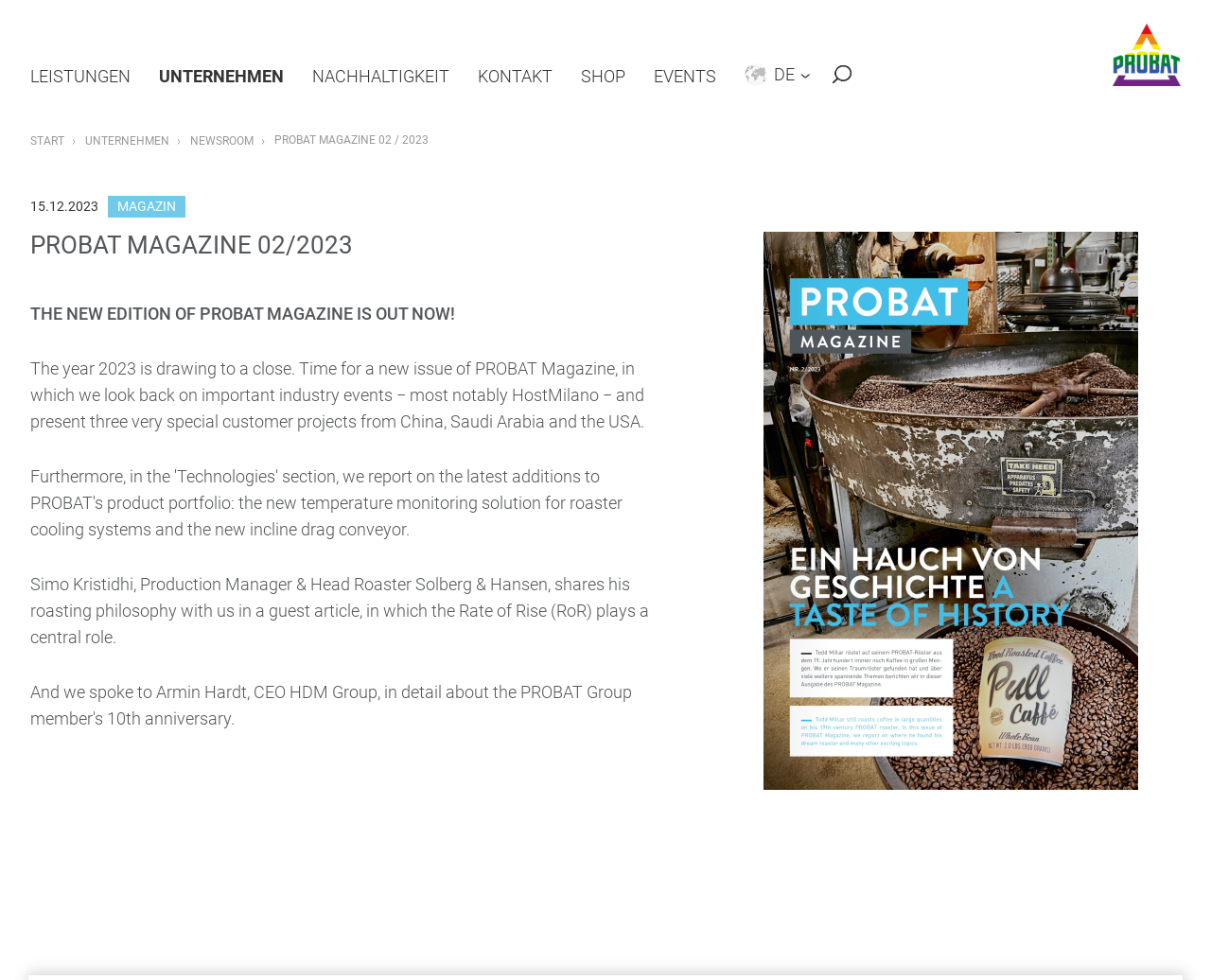Please identify the bounding box coordinates of the clickable element to fulfill the following instruction: "Read the article about Simo Kristidhi's roasting philosophy". The coordinates should be four float numbers between 0 and 1, i.e., [left, top, right, bottom].

[0.025, 0.586, 0.536, 0.66]